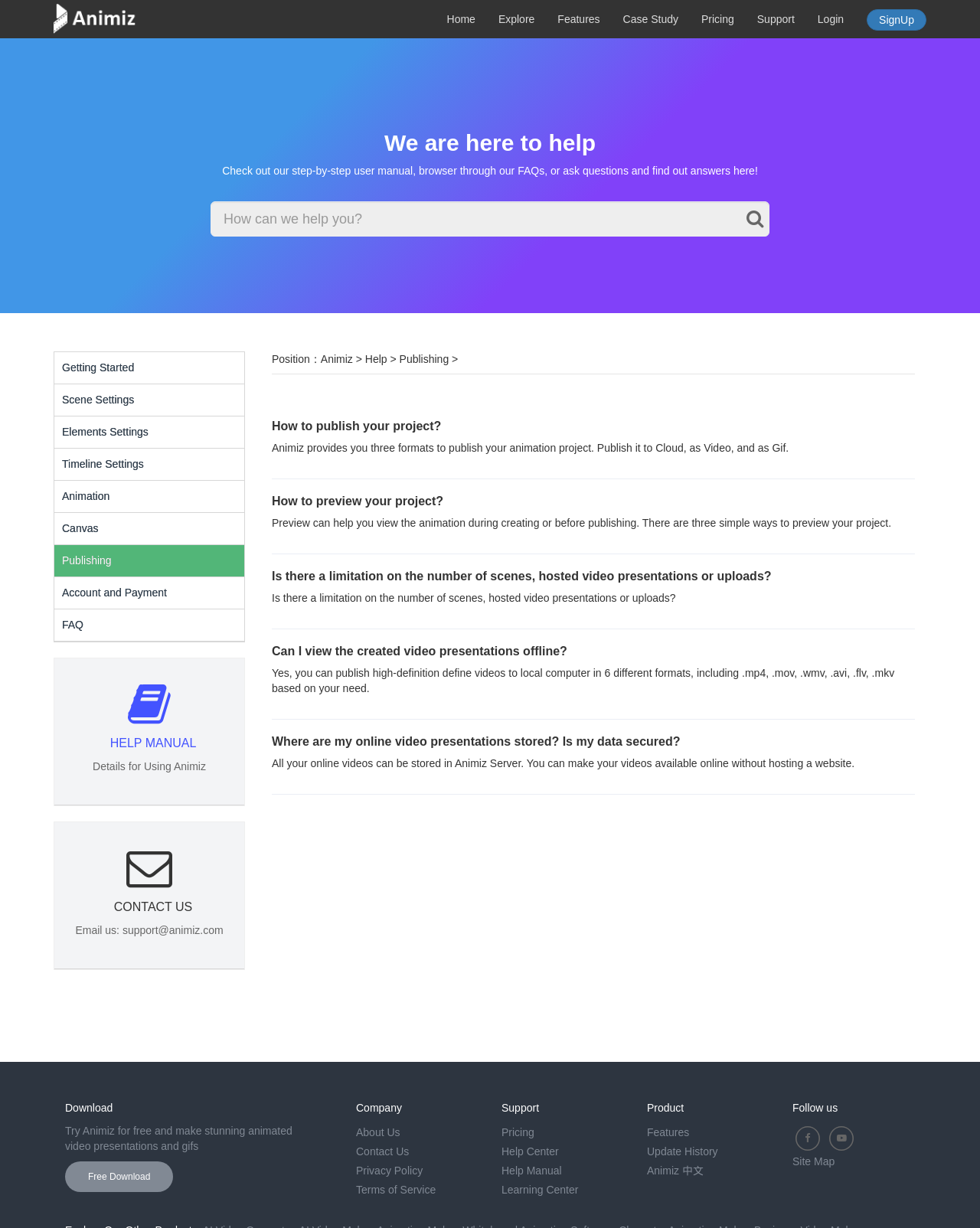Please determine the bounding box coordinates for the element that should be clicked to follow these instructions: "Click on the 'Post Comment' button".

None